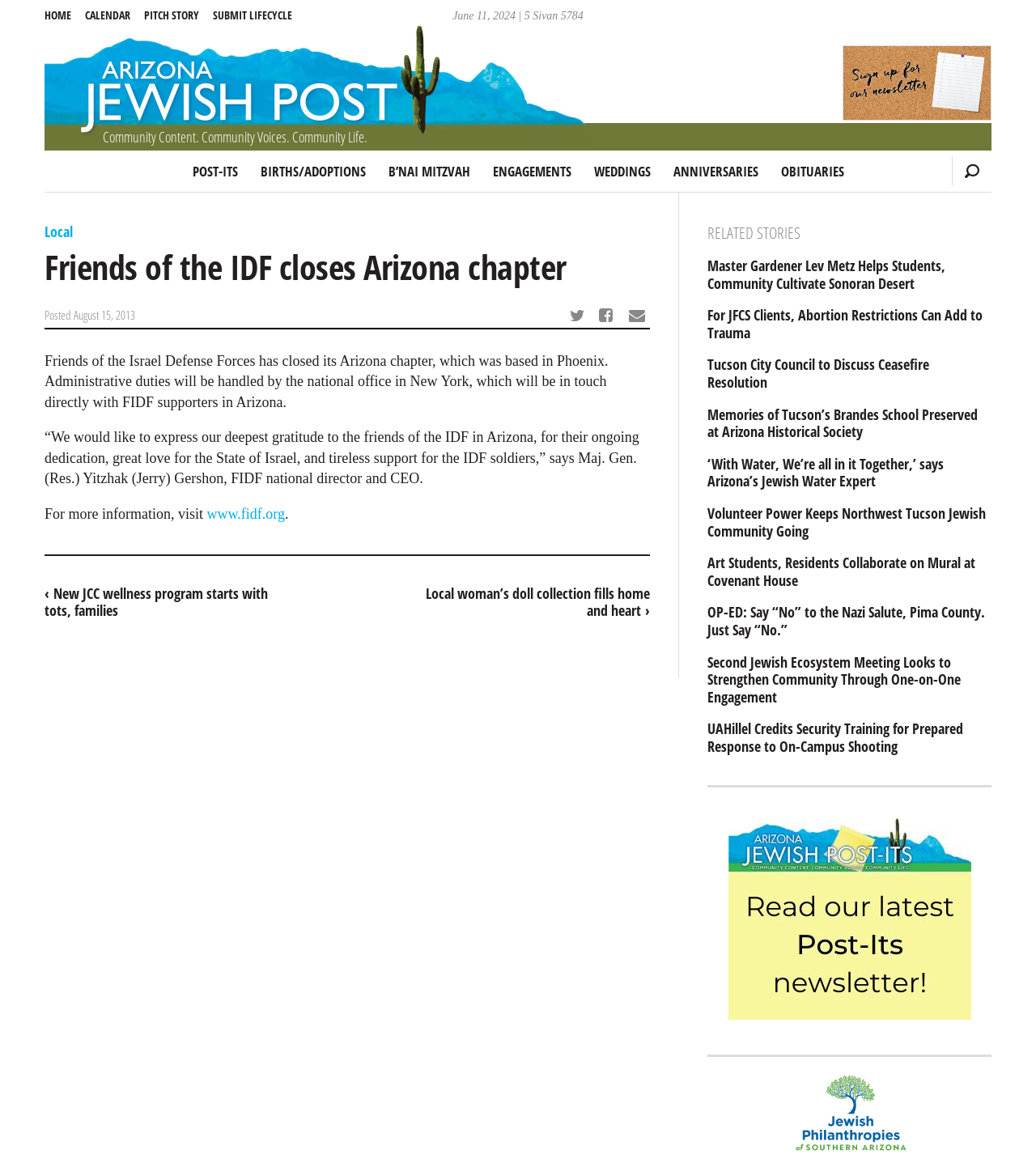Provide a one-word or short-phrase answer to the question:
How many related stories are listed?

9